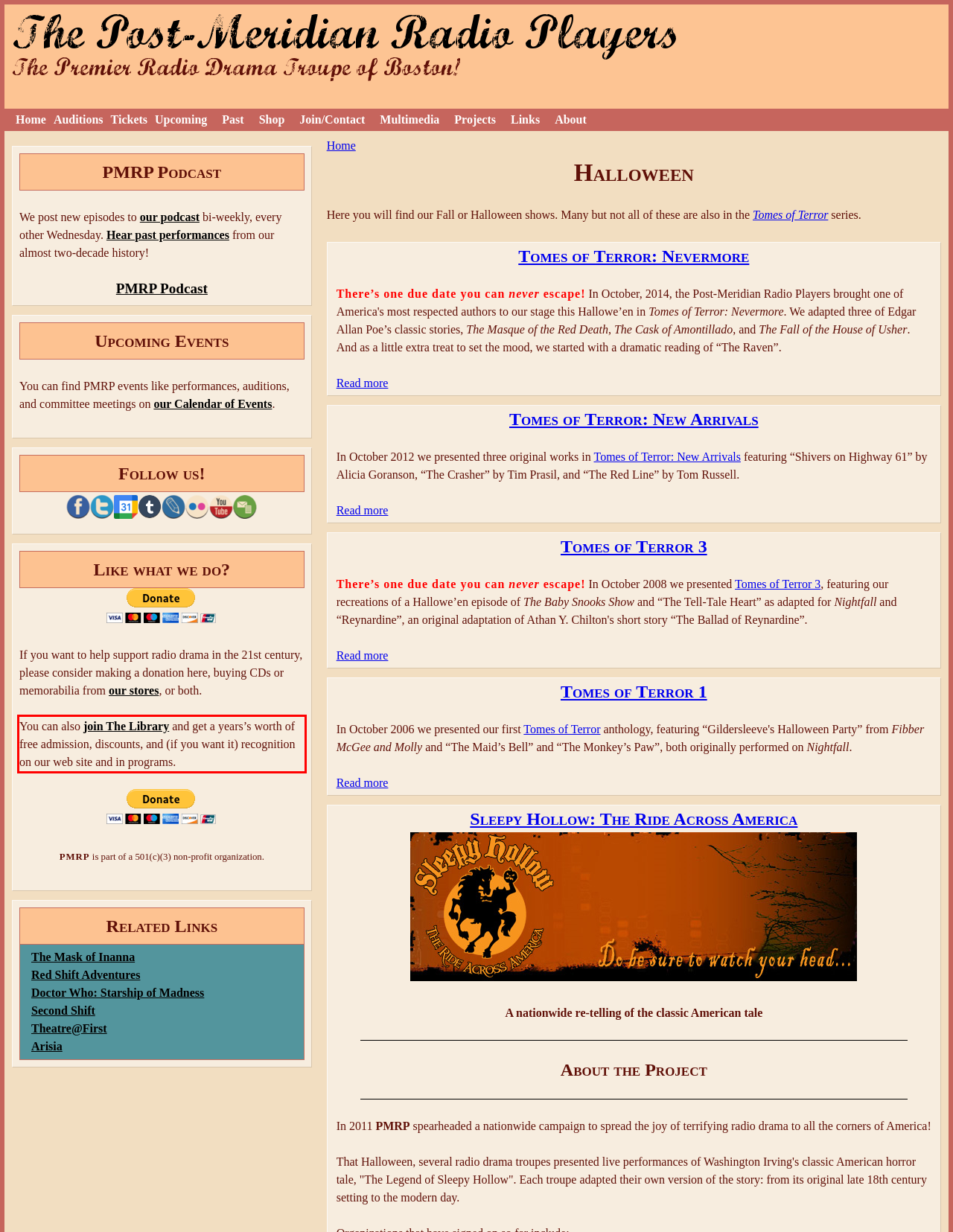You have a screenshot of a webpage with a UI element highlighted by a red bounding box. Use OCR to obtain the text within this highlighted area.

You can also join The Library and get a years’s worth of free admission, discounts, and (if you want it) recognition on our web site and in programs.